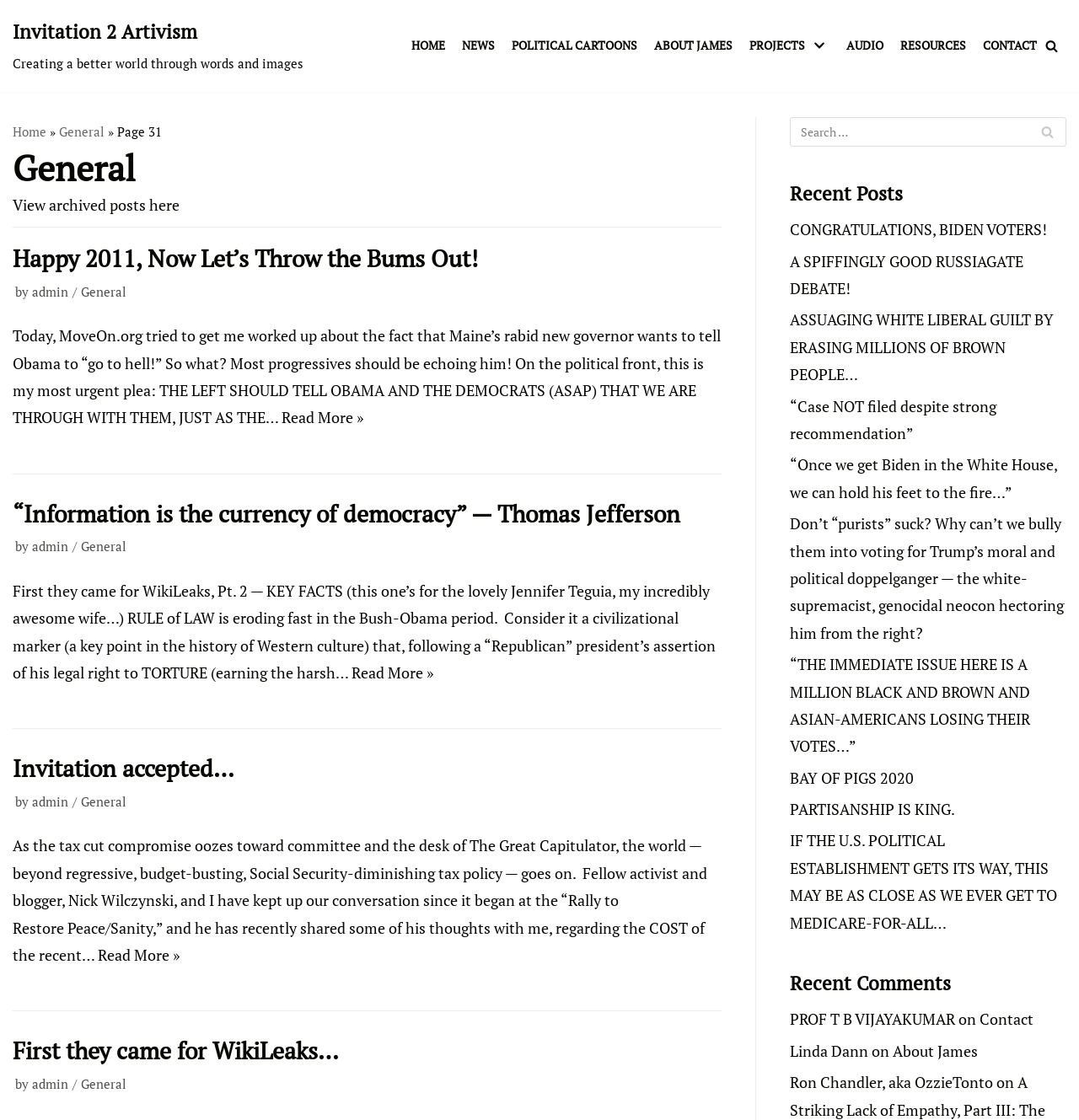What is the name of the website? Based on the image, give a response in one word or a short phrase.

Invitation 2 Artivism